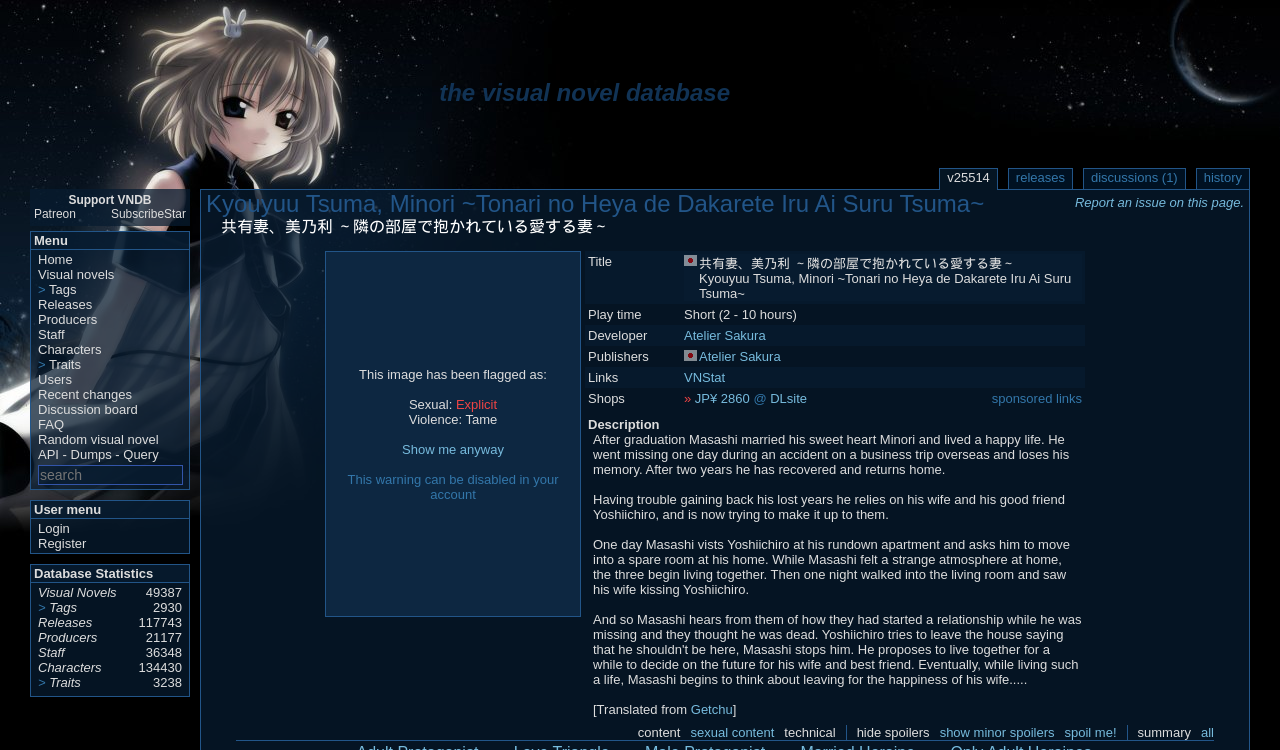What is the number of releases in the database?
Give a single word or phrase as your answer by examining the image.

117743